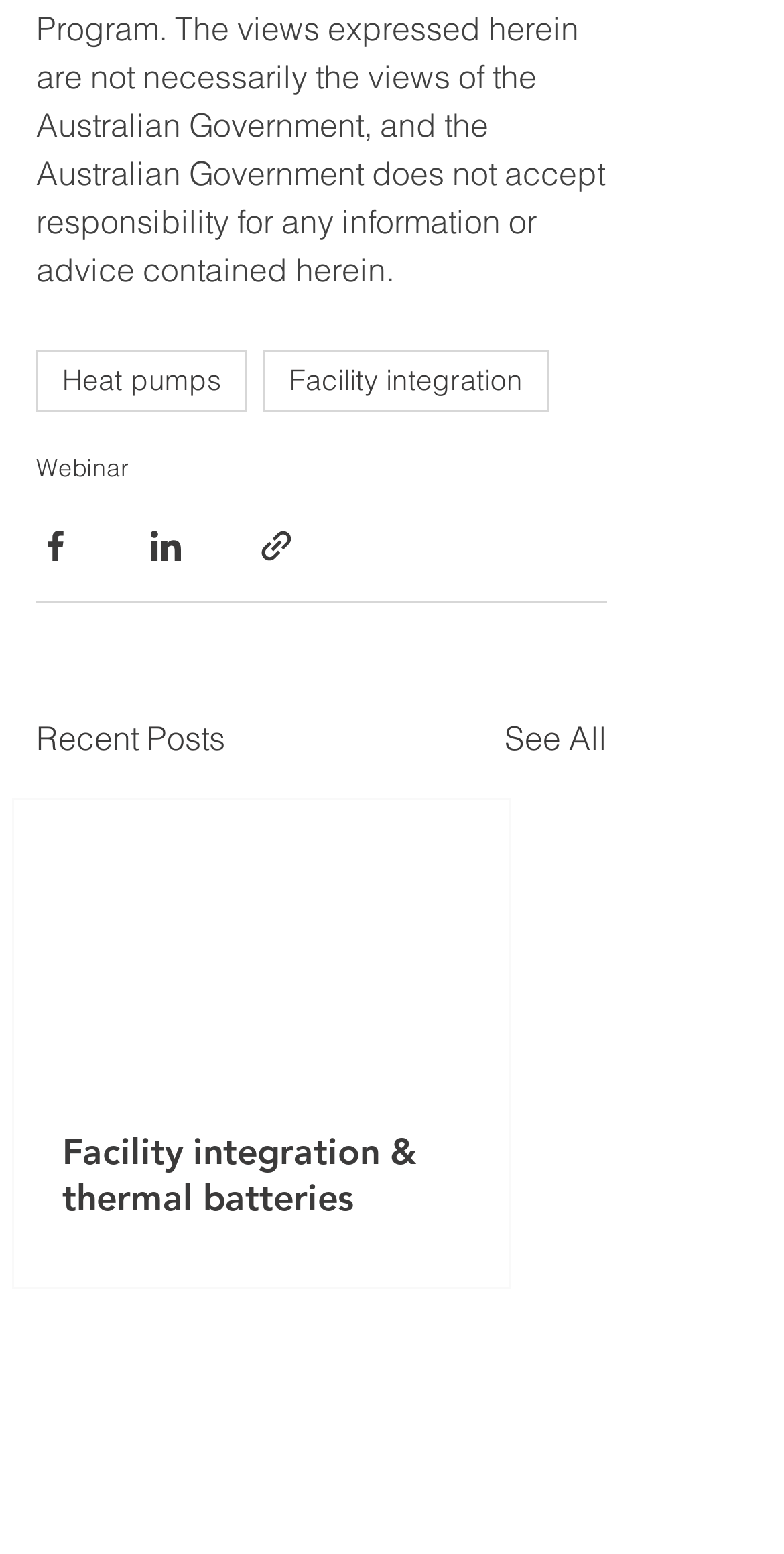Identify the bounding box of the HTML element described as: "aria-label="Share via Facebook"".

[0.046, 0.339, 0.095, 0.364]